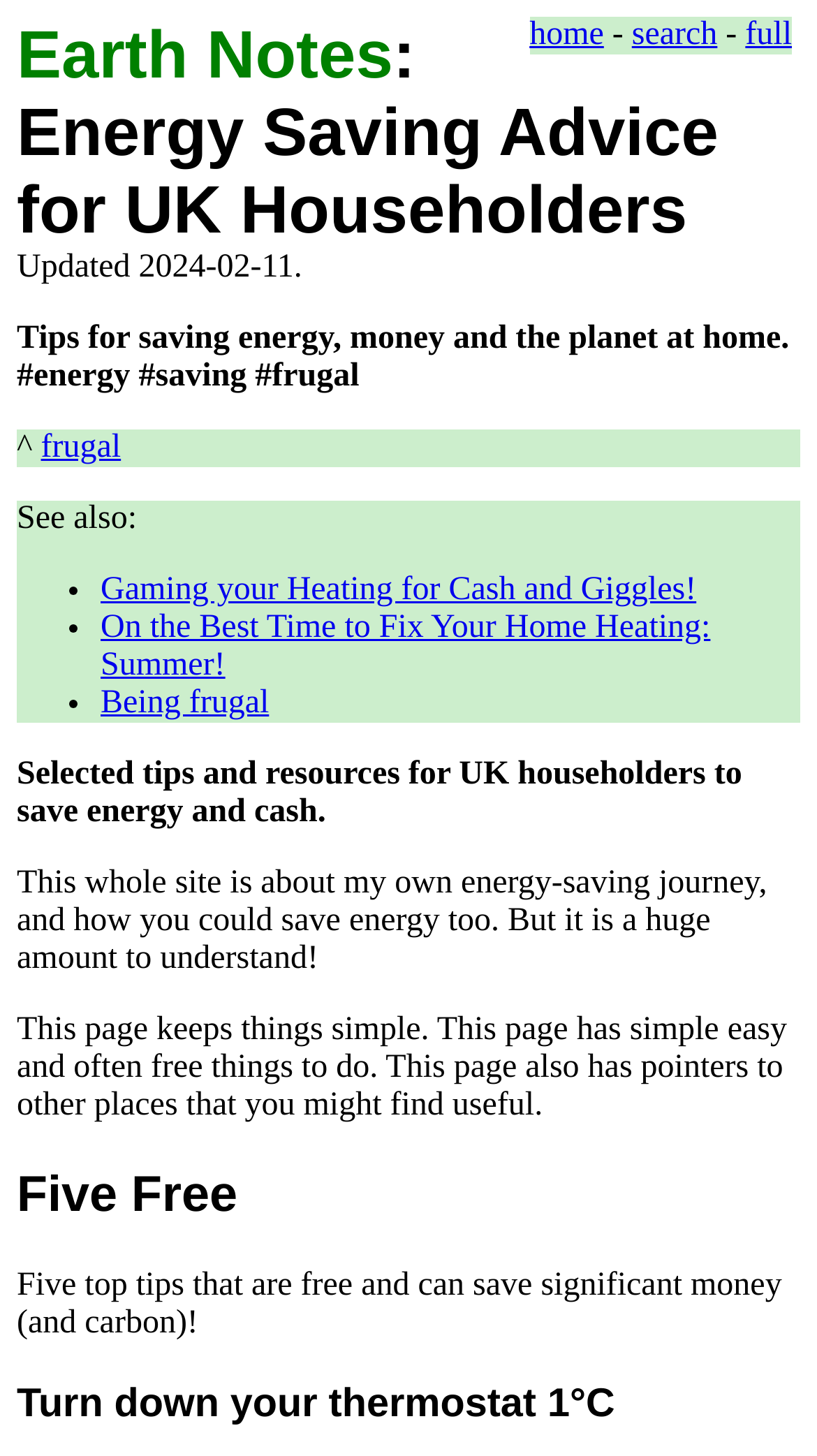Given the element description "Inquiry Now" in the screenshot, predict the bounding box coordinates of that UI element.

None